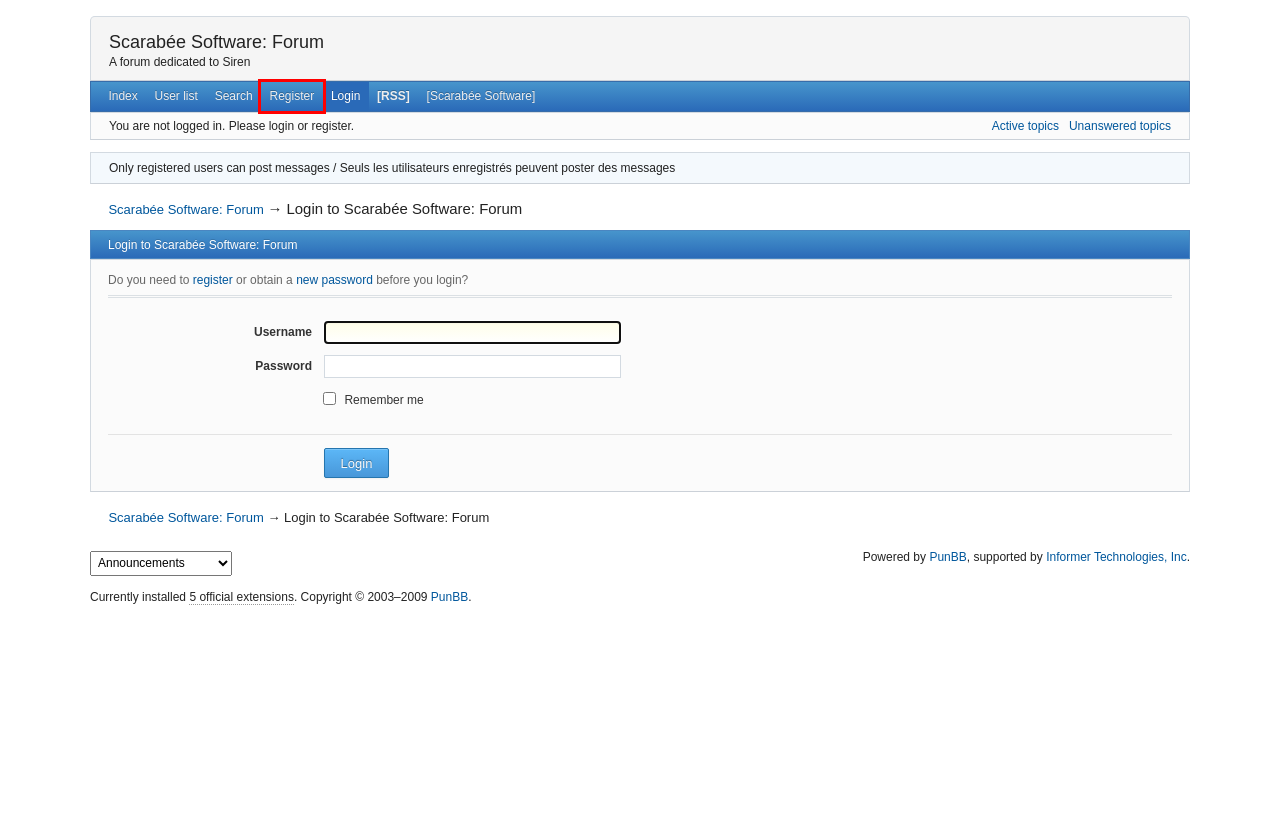Examine the screenshot of a webpage with a red rectangle bounding box. Select the most accurate webpage description that matches the new webpage after clicking the element within the bounding box. Here are the candidates:
A. User list (Page 1) — Scarabée Software: Forum
B. Unanswered topics (Page 1) — Scarabée Software: Forum
C. PunBB
D. Scarabée Software
E. Register at Scarabée Software: Forum — Scarabée Software: Forum
F. Forum message — Scarabée Software: Forum
G. New password request — Scarabée Software: Forum
H. Scarabée Software: Forum

E